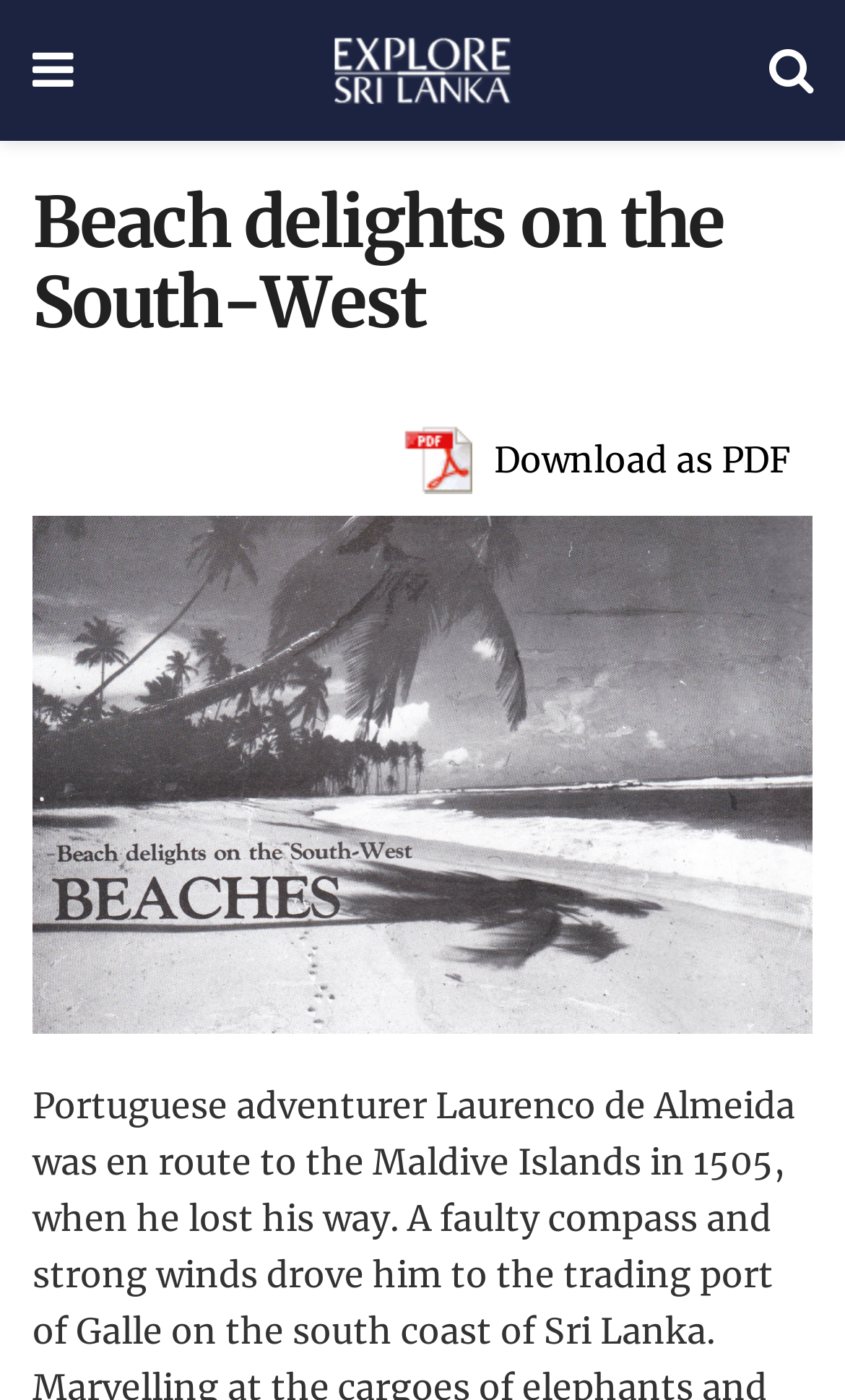Extract the main title from the webpage.

Beach delights on the South-West